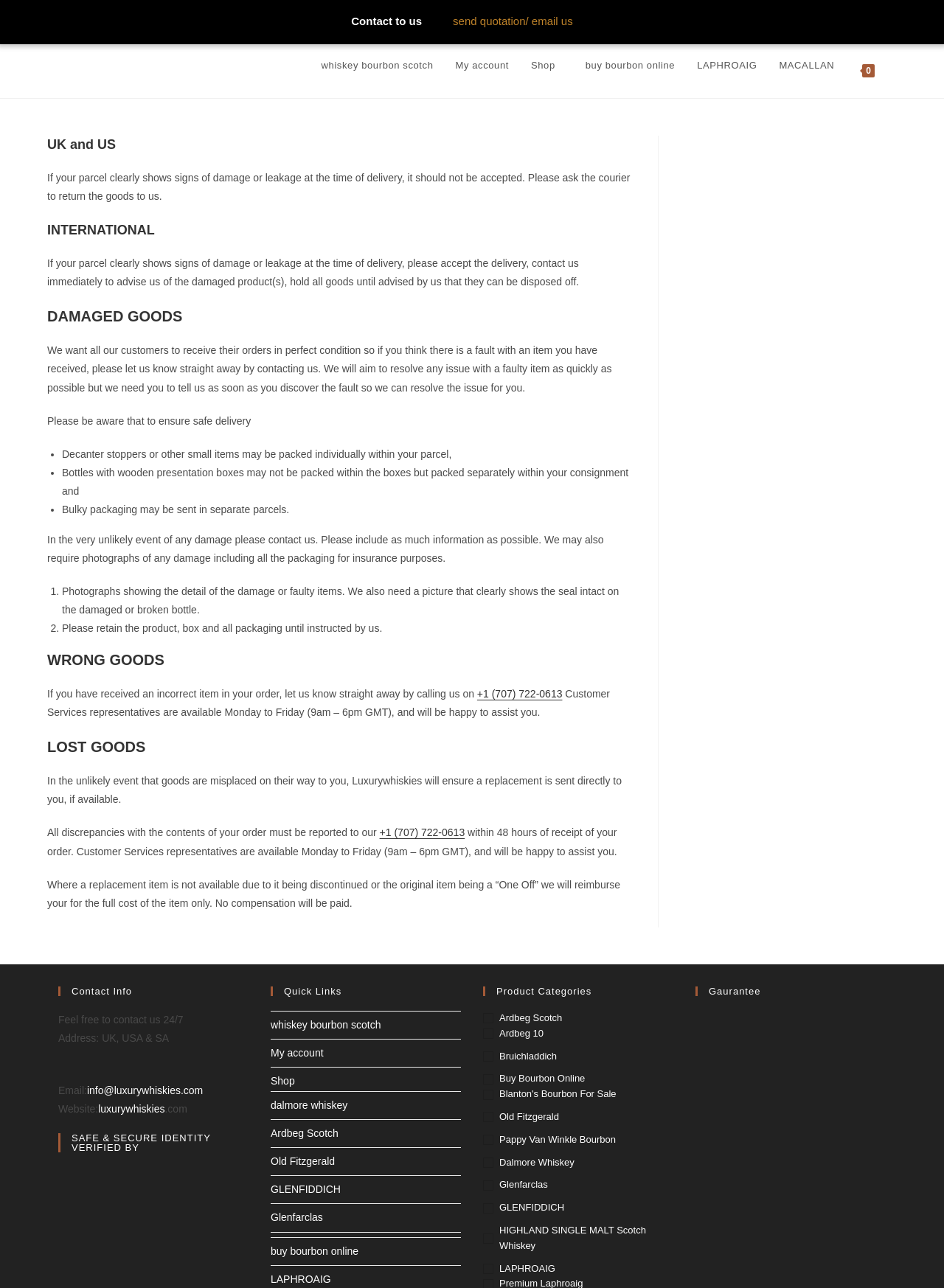Locate the bounding box for the described UI element: "HIGHLAND SINGLE MALT scotch whiskey". Ensure the coordinates are four float numbers between 0 and 1, formatted as [left, top, right, bottom].

[0.512, 0.95, 0.713, 0.973]